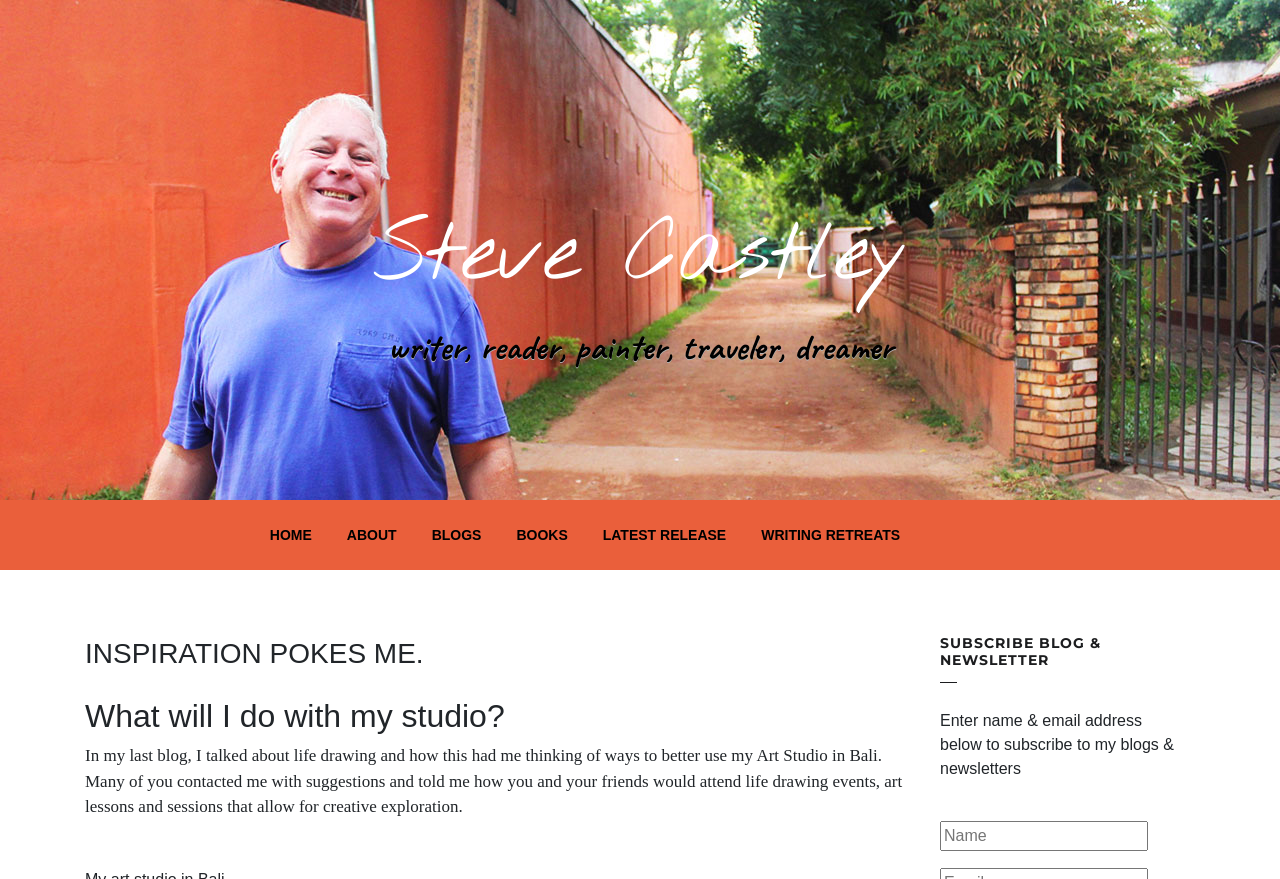Show the bounding box coordinates of the region that should be clicked to follow the instruction: "click the Steve Castley link."

[0.291, 0.225, 0.709, 0.356]